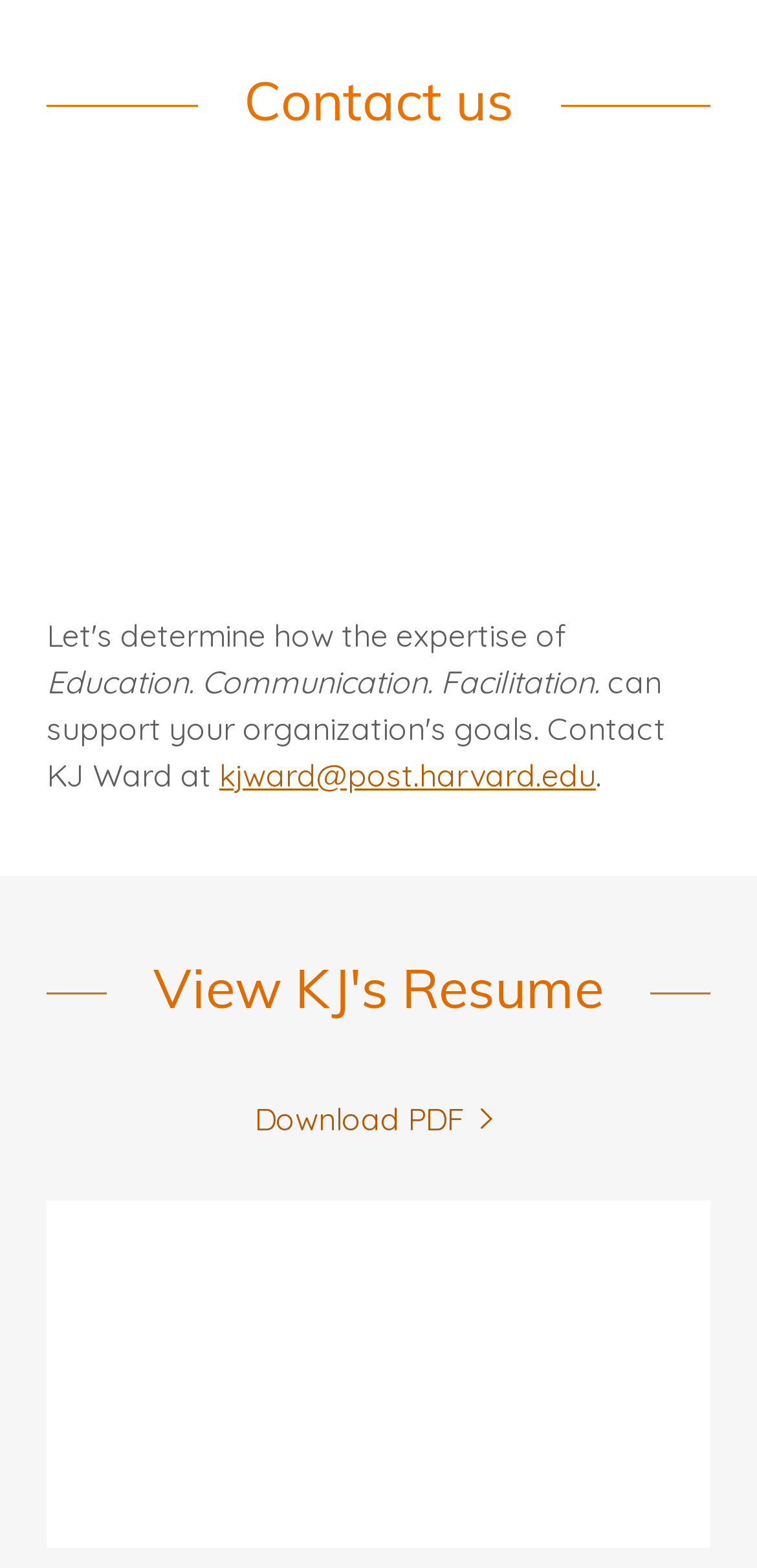Refer to the screenshot and answer the following question in detail:
Is there an email address on this webpage?

There is a link element with the text 'kjward@post.harvard.edu', which is an email address, indicating that the webpage provides a way to contact someone via email.